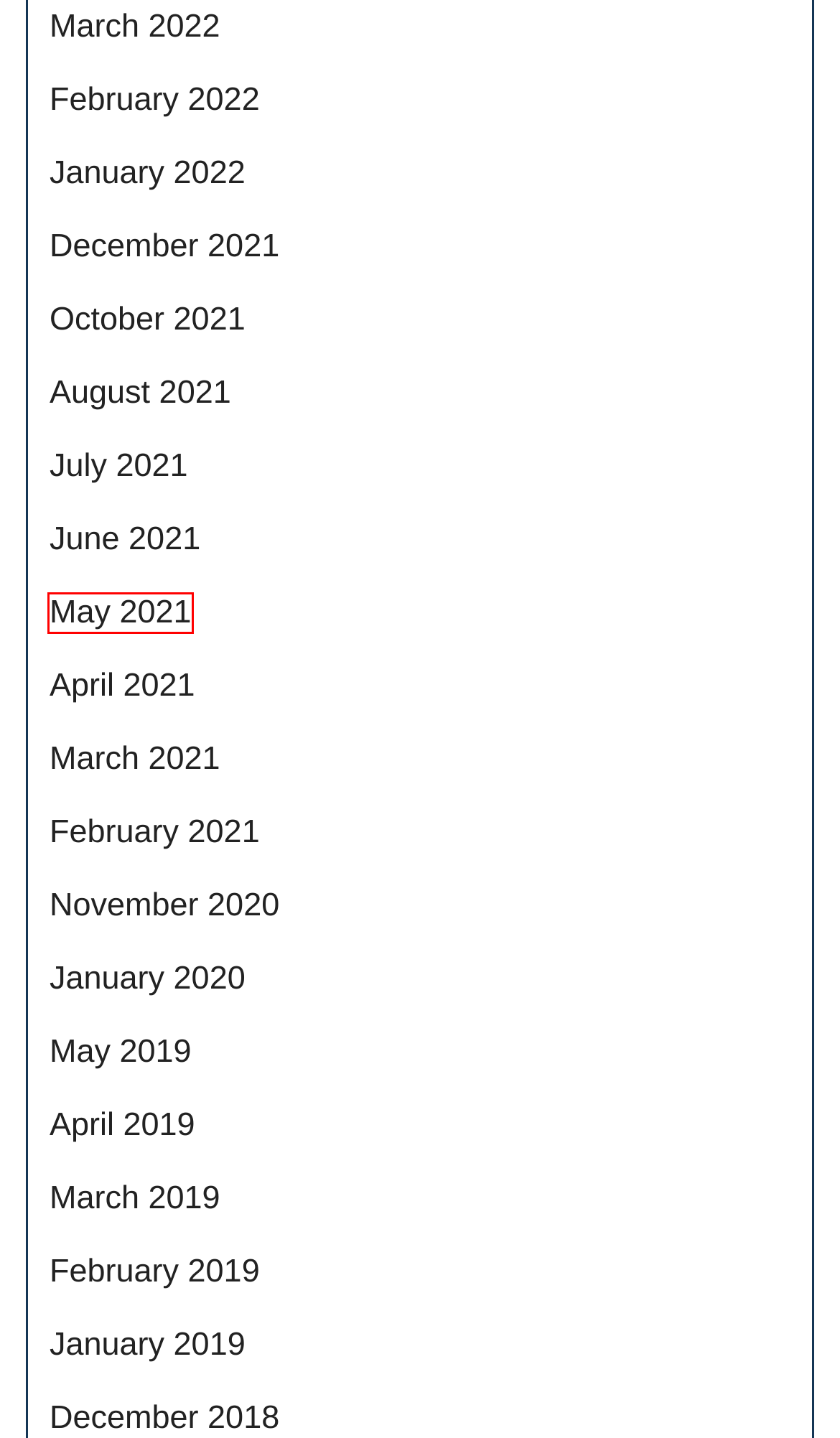Analyze the screenshot of a webpage featuring a red rectangle around an element. Pick the description that best fits the new webpage after interacting with the element inside the red bounding box. Here are the candidates:
A. December 2021 - Car Talk Podcast
B. March 2021 - Car Talk Podcast
C. August 2021 - Car Talk Podcast
D. July 2021 - Car Talk Podcast
E. May 2021 - Car Talk Podcast
F. March 2019 - Car Talk Podcast
G. June 2021 - Car Talk Podcast
H. February 2022 - Car Talk Podcast

E